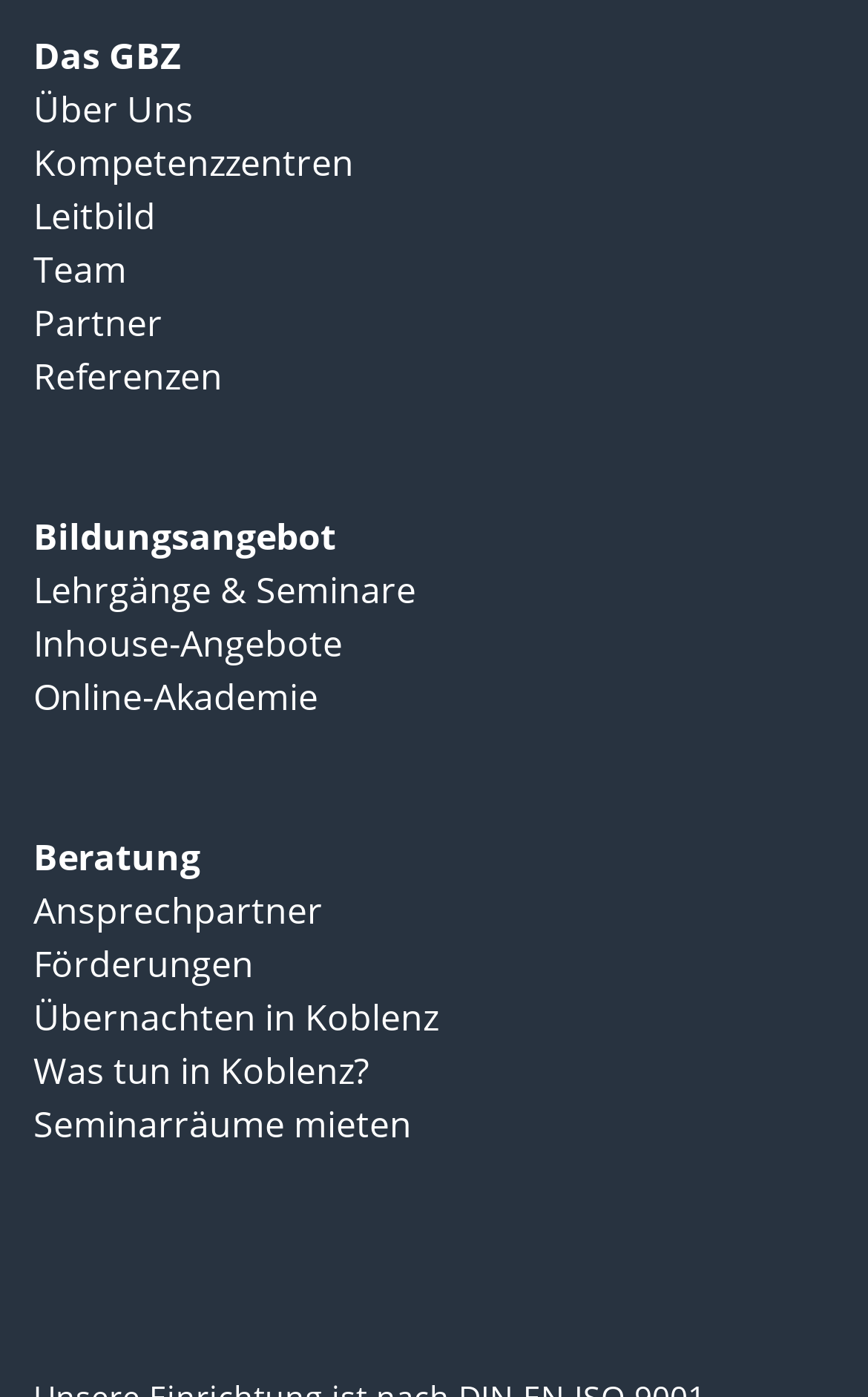Please reply with a single word or brief phrase to the question: 
How many links are related to education?

5